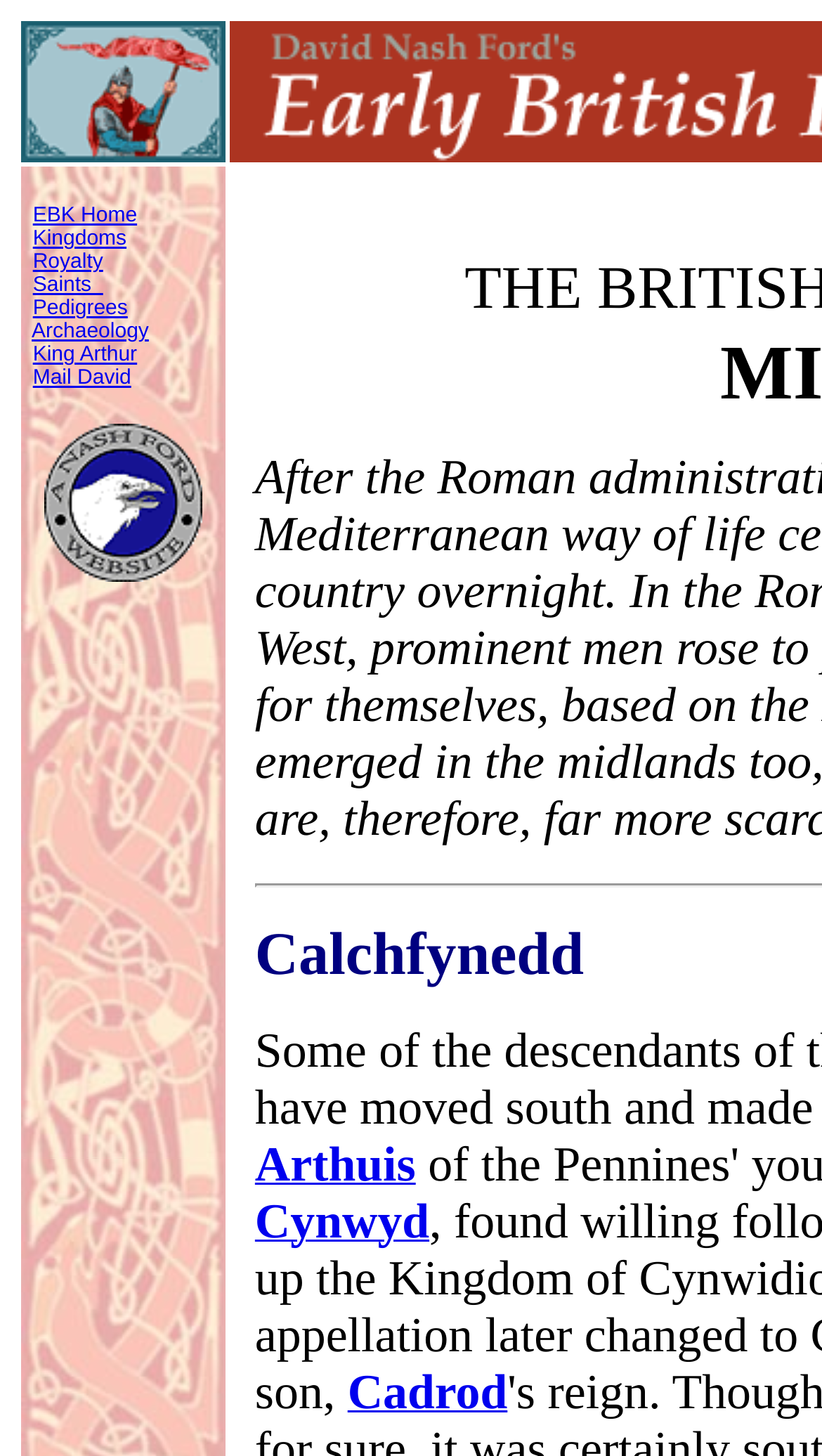Utilize the details in the image to thoroughly answer the following question: What is the text of the second link in the top navigation bar?

I looked at the top navigation bar and found the second link, which has the text 'Kingdoms'.